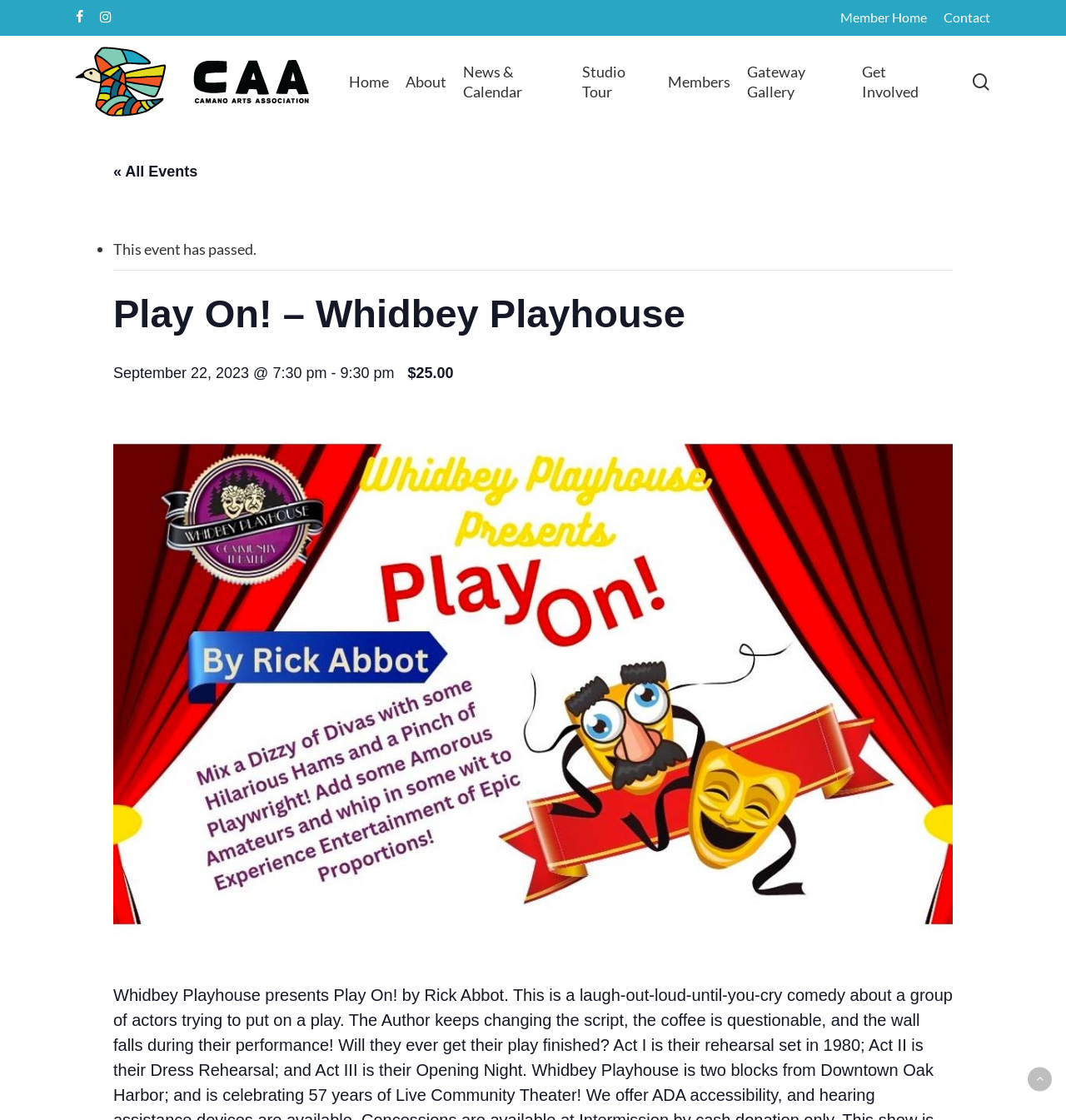Can you show the bounding box coordinates of the region to click on to complete the task described in the instruction: "Get Involved"?

[0.809, 0.055, 0.88, 0.091]